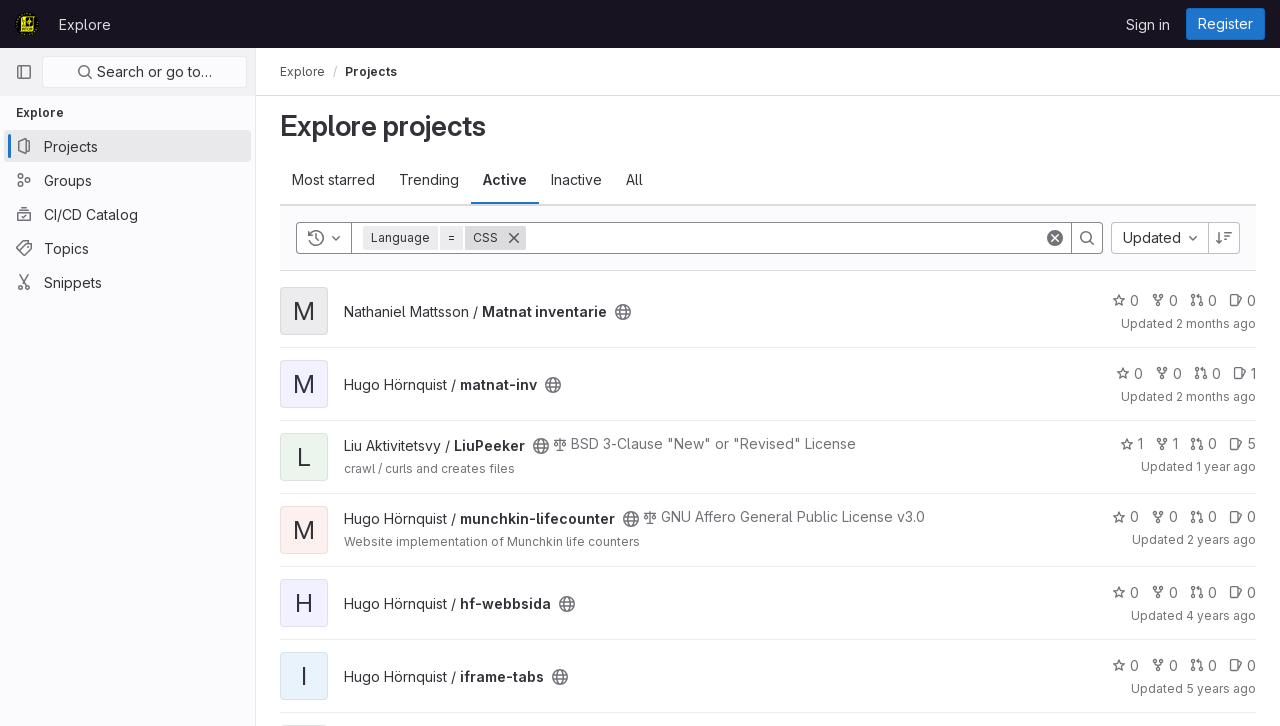Determine the bounding box coordinates of the clickable region to carry out the instruction: "Click on the 'Explore' link".

[0.04, 0.011, 0.093, 0.055]